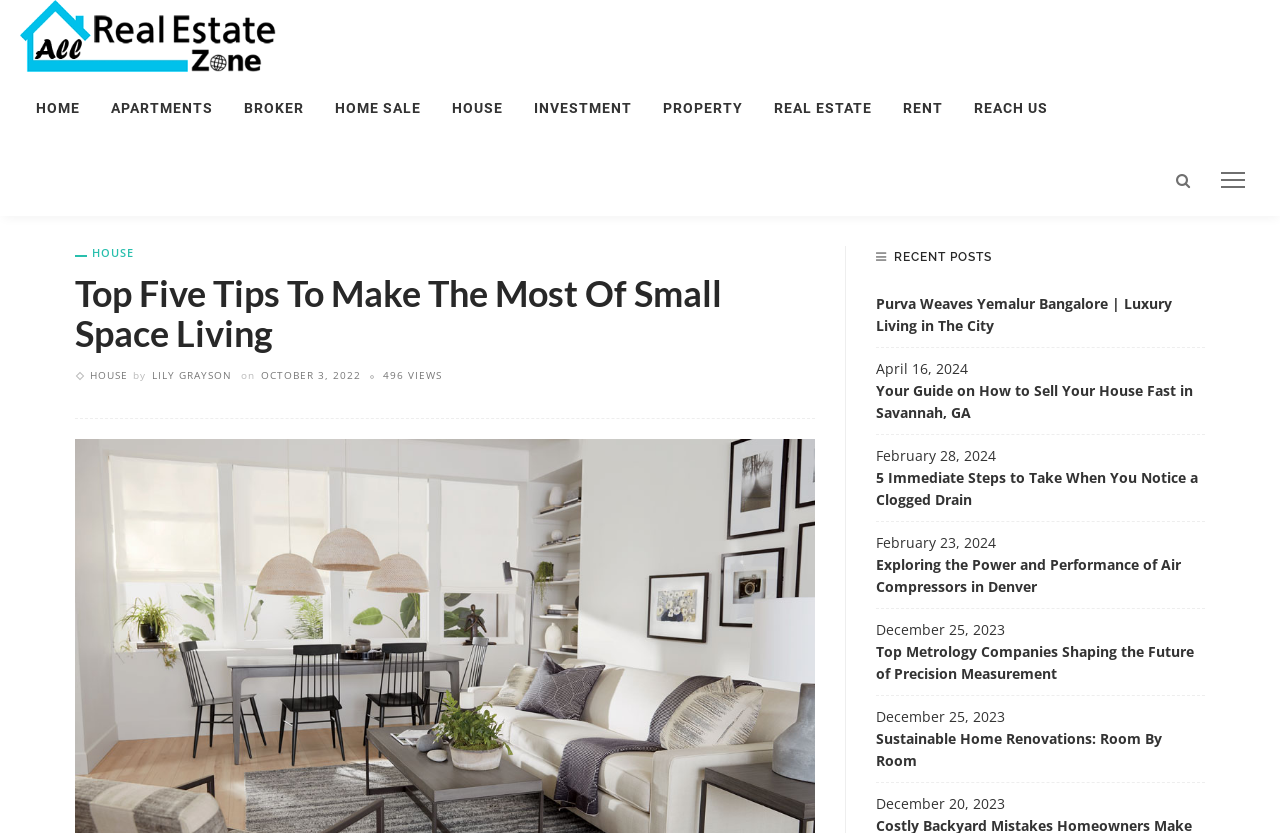Identify the bounding box coordinates for the UI element described by the following text: "Real Estate". Provide the coordinates as four float numbers between 0 and 1, in the format [left, top, right, bottom].

[0.593, 0.086, 0.694, 0.173]